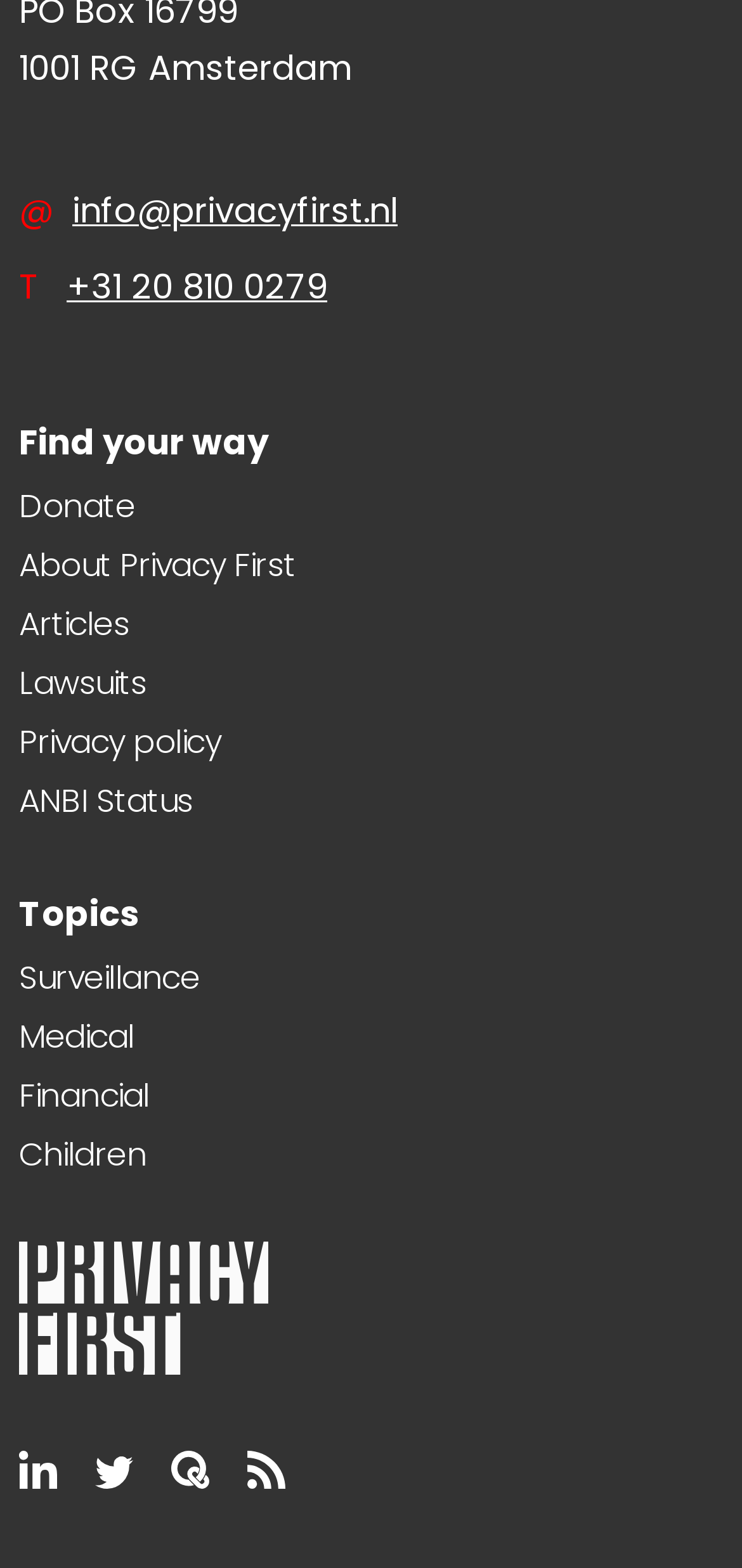Determine the bounding box coordinates for the clickable element to execute this instruction: "Follow on LinkedIn". Provide the coordinates as four float numbers between 0 and 1, i.e., [left, top, right, bottom].

[0.026, 0.925, 0.077, 0.949]